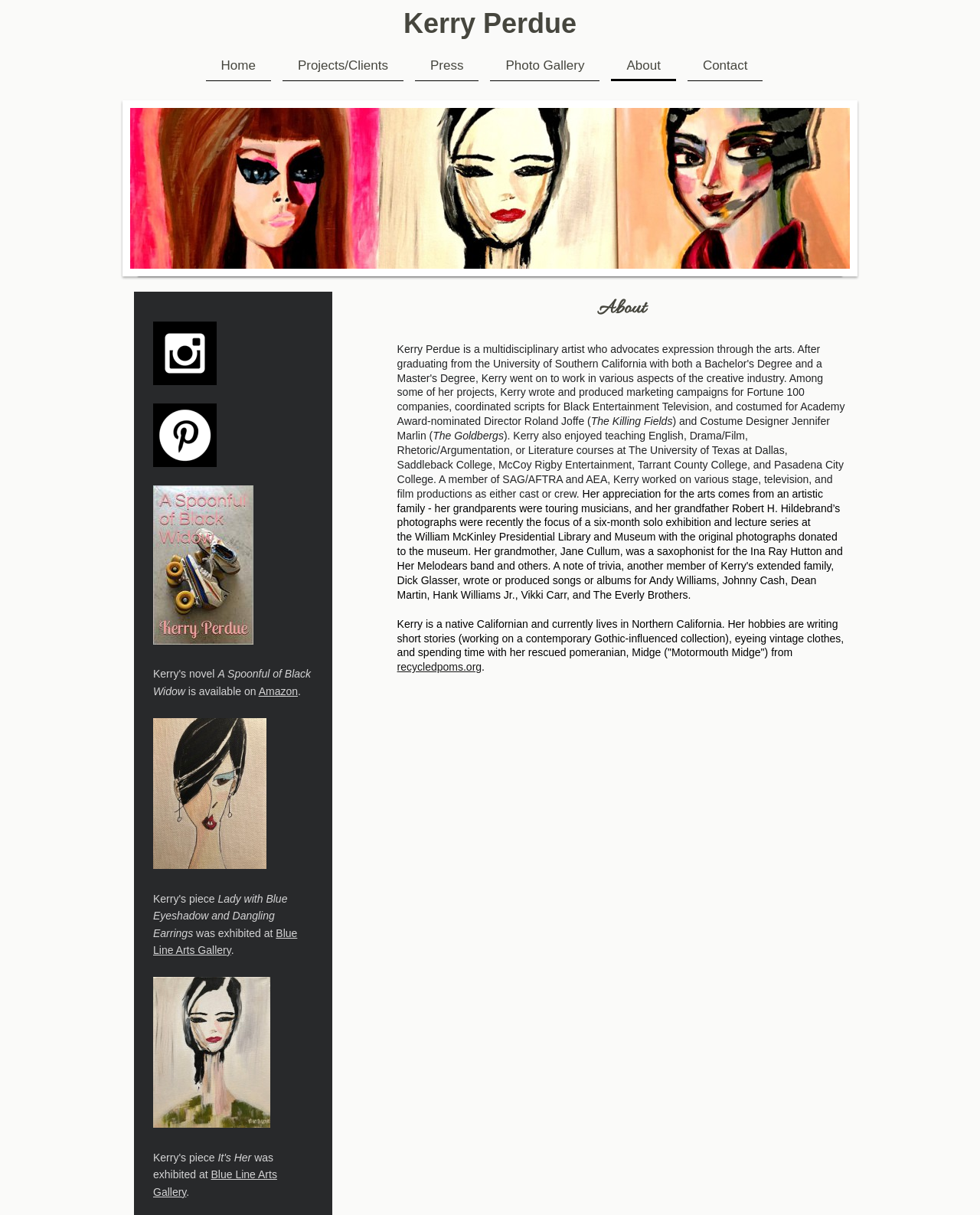Respond to the question below with a single word or phrase:
What is Kerry Perdue's profession?

Multidisciplinary artist